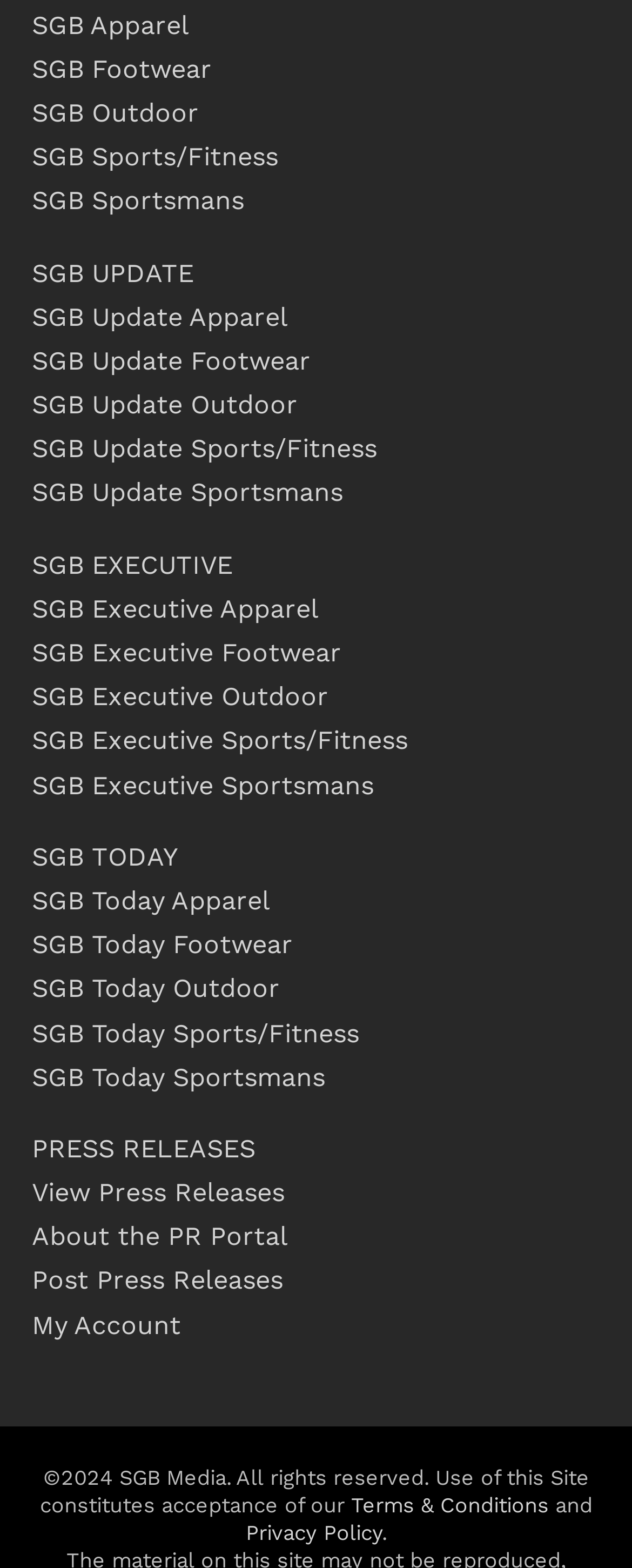Please give the bounding box coordinates of the area that should be clicked to fulfill the following instruction: "View SGB Apparel". The coordinates should be in the format of four float numbers from 0 to 1, i.e., [left, top, right, bottom].

[0.05, 0.006, 0.299, 0.025]